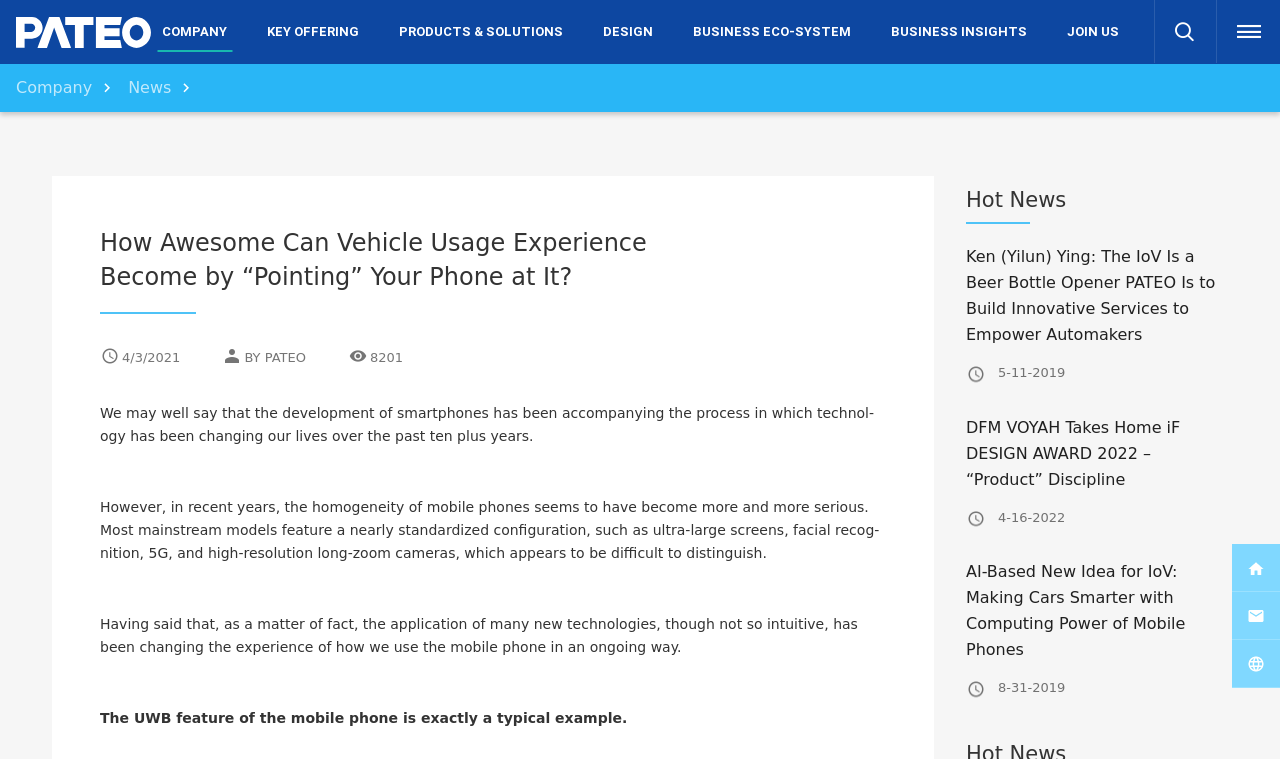Elaborate on the webpage's design and content in a detailed caption.

This webpage appears to be a news article or blog post from a company called PATEO, with a focus on the development of smartphones and their impact on our lives. 

At the top of the page, there is a navigation menu with links to various sections of the website, including "COMPANY", "KEY OFFERING", "PRODUCTS & SOLUTIONS", "DESIGN", "BUSINESS ECO-SYSTEM", "BUSINESS INSIGHTS", and "JOIN US". 

Below the navigation menu, there is a title "How Awesome Can Vehicle Usage Experience Become by “Pointing” Your Phone at It?" in a large font size. 

To the right of the title, there are three icons, possibly representing social media links or other external resources. 

Below the title, there is a paragraph of text that discusses the development of smartphones and their impact on our lives over the past ten years. 

Following this paragraph, there are three more paragraphs of text that continue the discussion on the development of smartphones, their features, and their applications. 

On the right side of the page, there is a section labeled "Hot News" with three news articles or blog posts listed, each with a title, date, and a brief summary. 

At the bottom of the page, there are four icons, possibly representing pagination or navigation links. 

There is also a search box or text input field at the top left corner of the page, but it is not clear what it is used for.